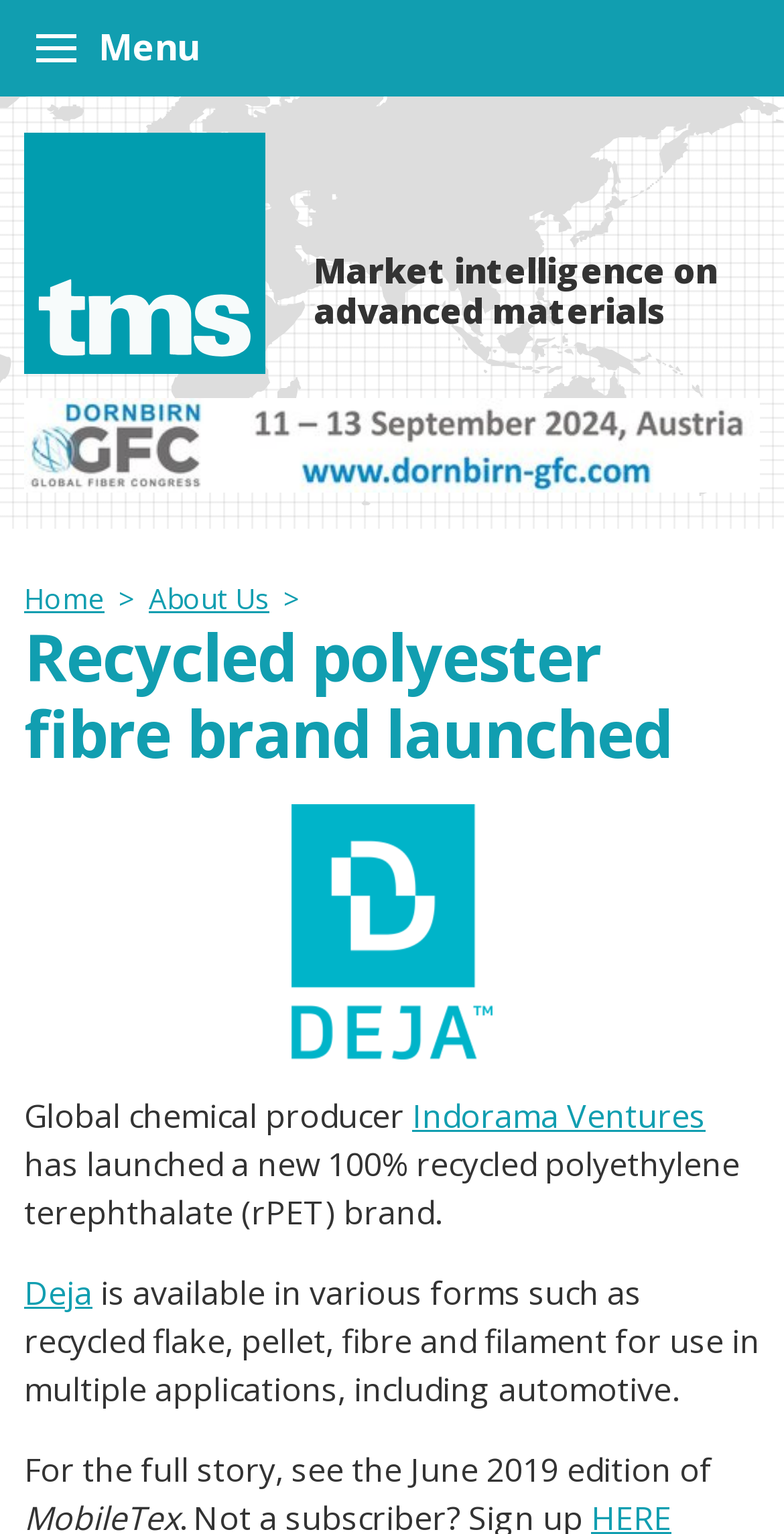Give a short answer to this question using one word or a phrase:
What is the type of fibre mentioned in the article?

Polyester fibre